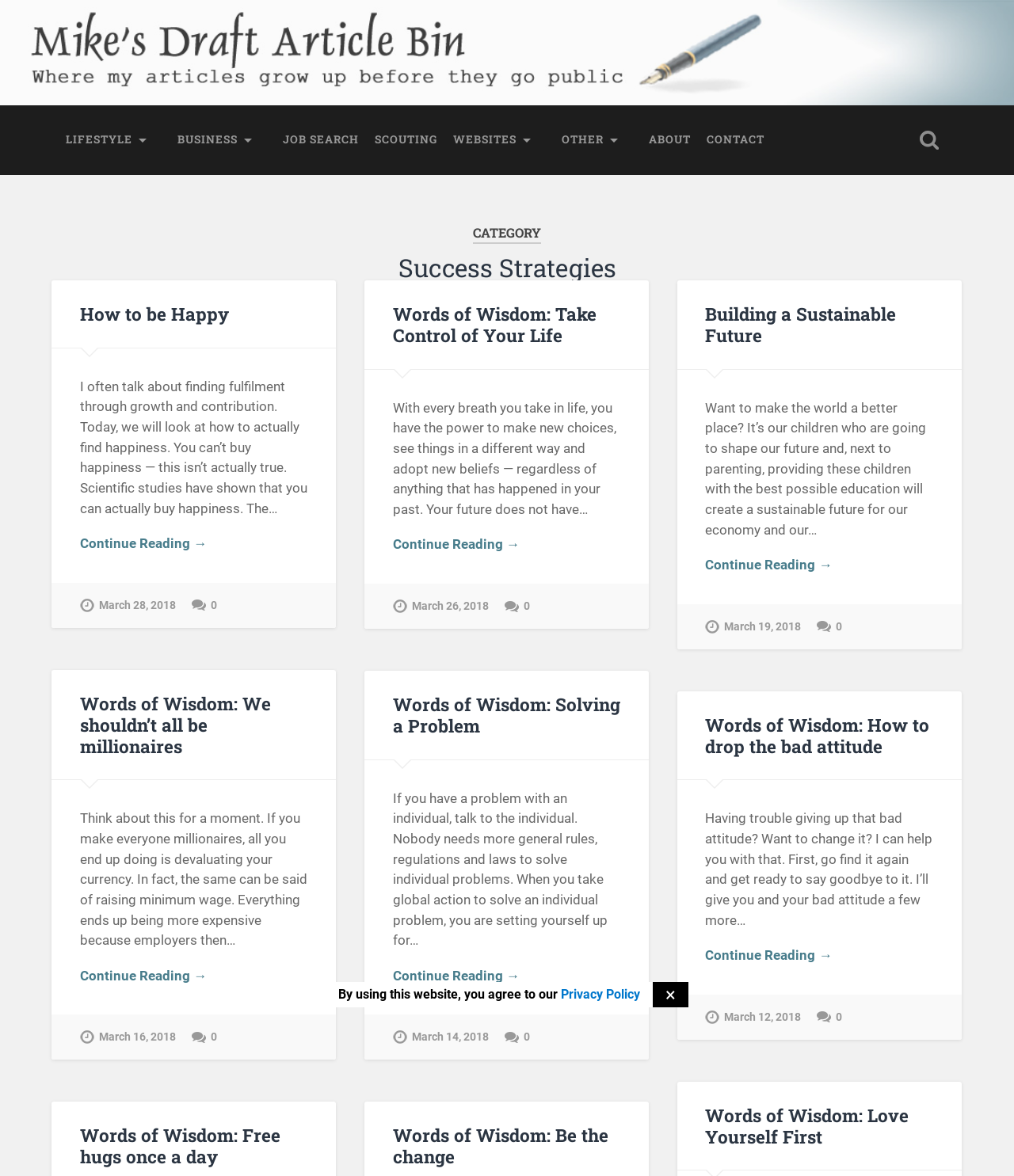Give a full account of the webpage's elements and their arrangement.

The webpage is titled "Success Strategies – Mike's Draft Article Bin" and has a heading that reads "Where my articles grow up before they go public". The page is divided into several sections, with a navigation menu at the top featuring links to categories such as "LIFESTYLE", "BUSINESS", "JOB SEARCH", and others. There is also a search field toggle button located at the top right corner of the page.

Below the navigation menu, there is a heading that reads "CATEGORY Success Strategies". The main content of the page is organized into a series of article summaries, each with a heading, a brief text snippet, and a "Continue Reading →" link. The articles are arranged in a grid-like structure, with three columns and multiple rows.

The article summaries are dated, with the most recent ones appearing at the top. The dates range from March 28, 2018, to March 12, 2018. Each article has a title, a brief text snippet, and a "Continue Reading →" link. The text snippets provide a glimpse into the content of the articles, which appear to be focused on personal development, motivation, and success strategies.

At the bottom of the page, there is a notice that reads "By using this website, you agree to our Privacy Policy", with a link to the policy. There is also a small "×" button located at the bottom right corner of the page, which may be used to close a dialog box or a notification.

Overall, the webpage appears to be a blog or article repository focused on personal development and success strategies, with a clean and organized layout that makes it easy to navigate and find relevant content.